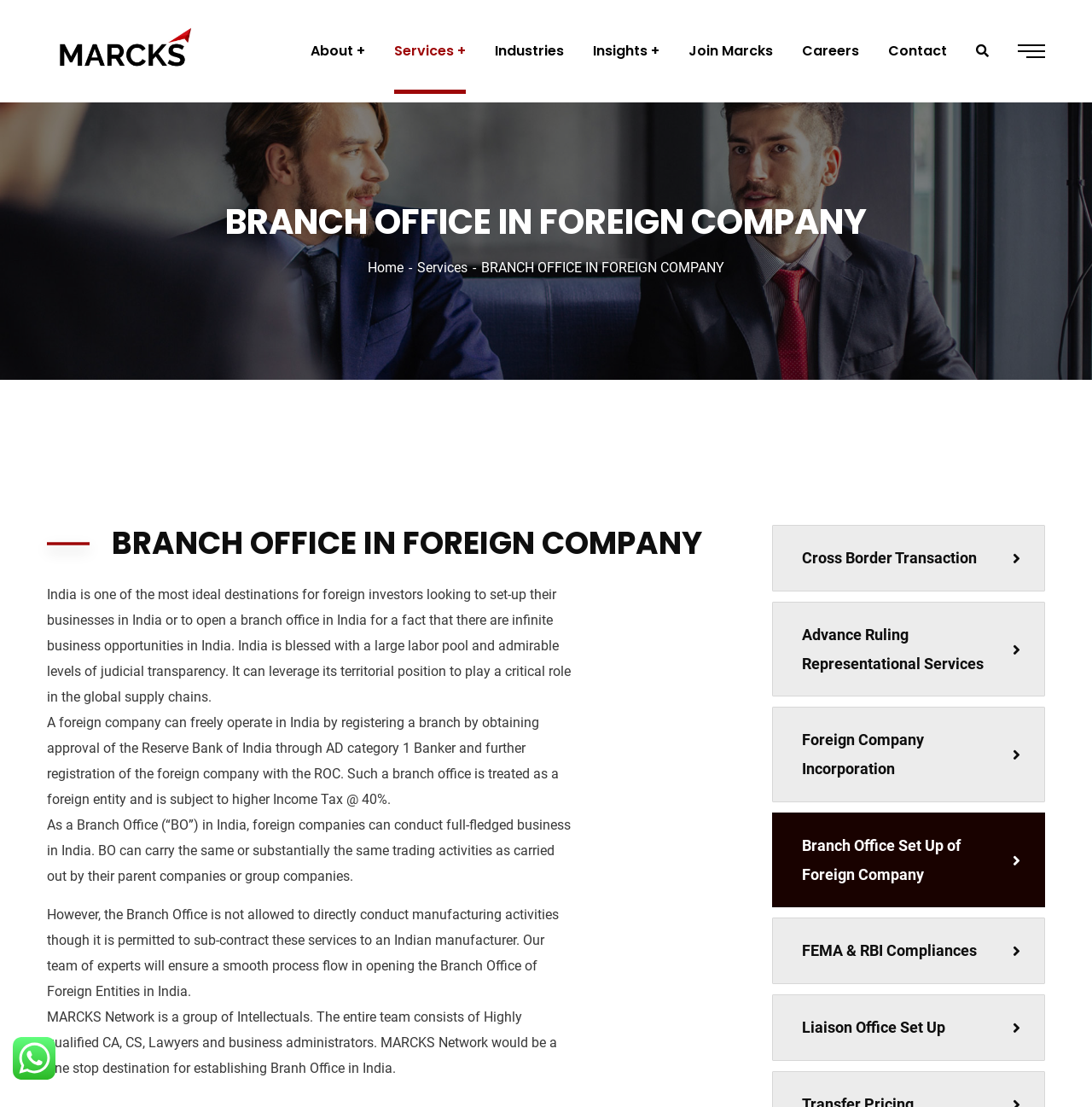Please specify the bounding box coordinates of the clickable region necessary for completing the following instruction: "View Contents". The coordinates must consist of four float numbers between 0 and 1, i.e., [left, top, right, bottom].

None